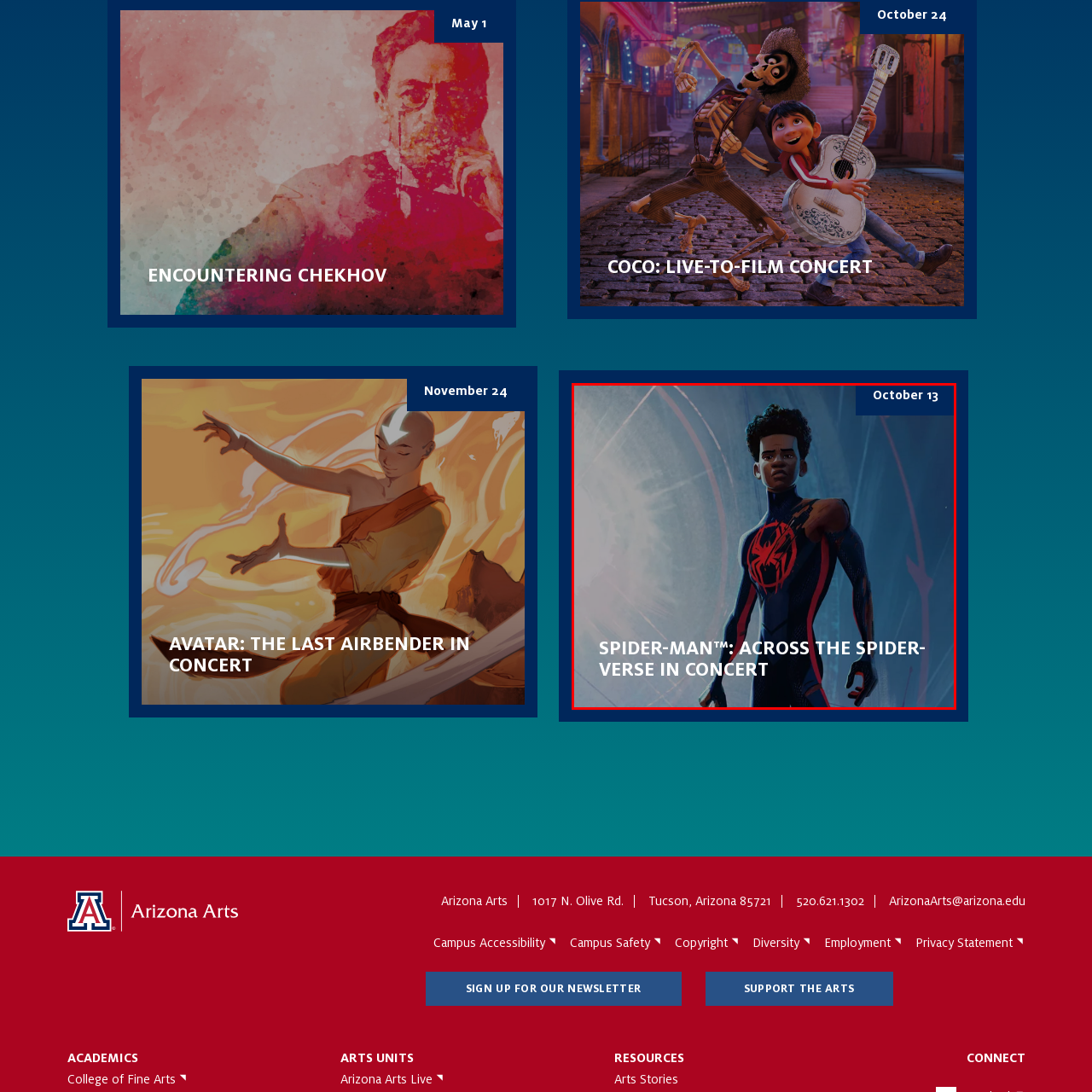View the part of the image marked by the red boundary and provide a one-word or short phrase answer to this question: 
What is the style of the Spider-Man illustration?

Stylized